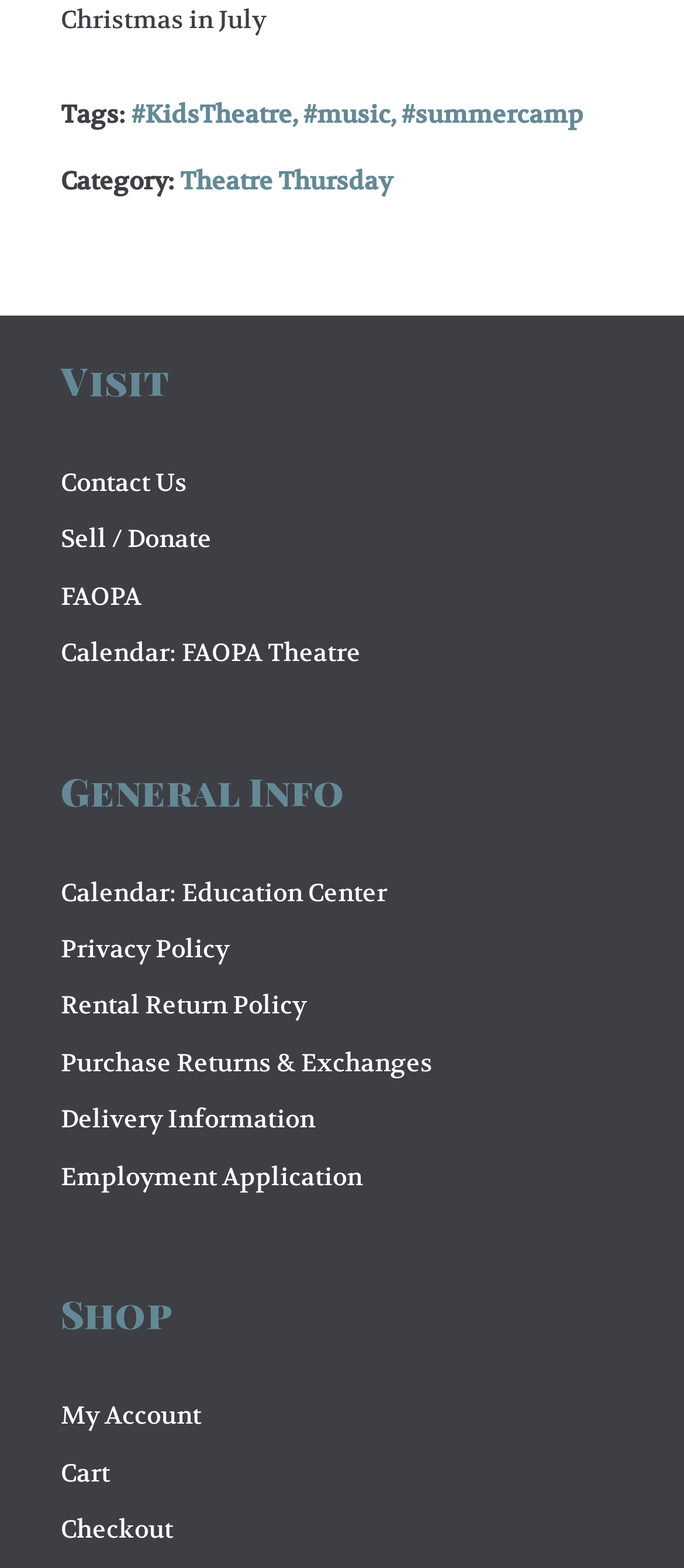Please determine the bounding box coordinates of the element's region to click in order to carry out the following instruction: "view January 2018". The coordinates should be four float numbers between 0 and 1, i.e., [left, top, right, bottom].

None